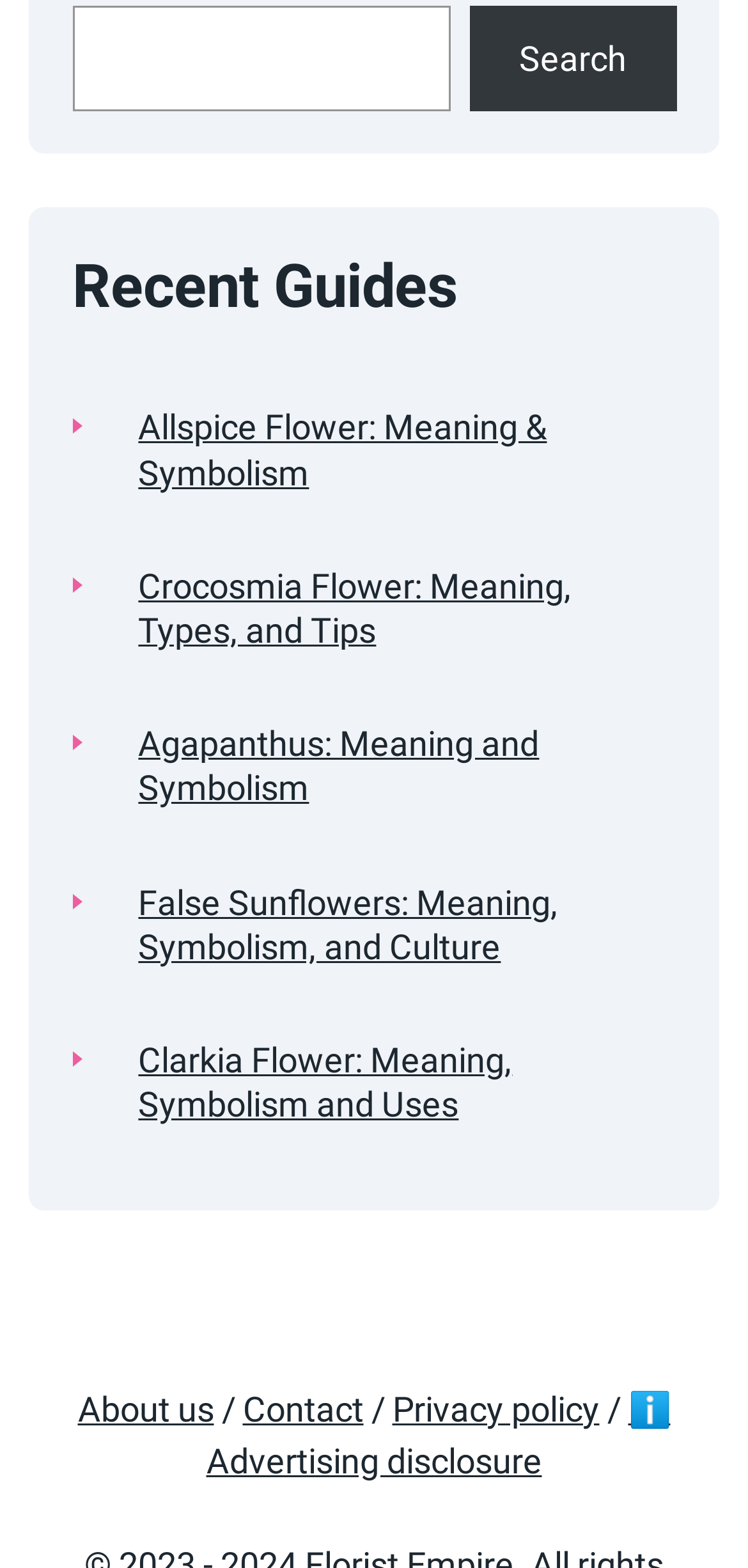Identify the bounding box for the given UI element using the description provided. Coordinates should be in the format (top-left x, top-left y, bottom-right x, bottom-right y) and must be between 0 and 1. Here is the description: Allspice Flower: Meaning & Symbolism

[0.148, 0.24, 0.904, 0.334]